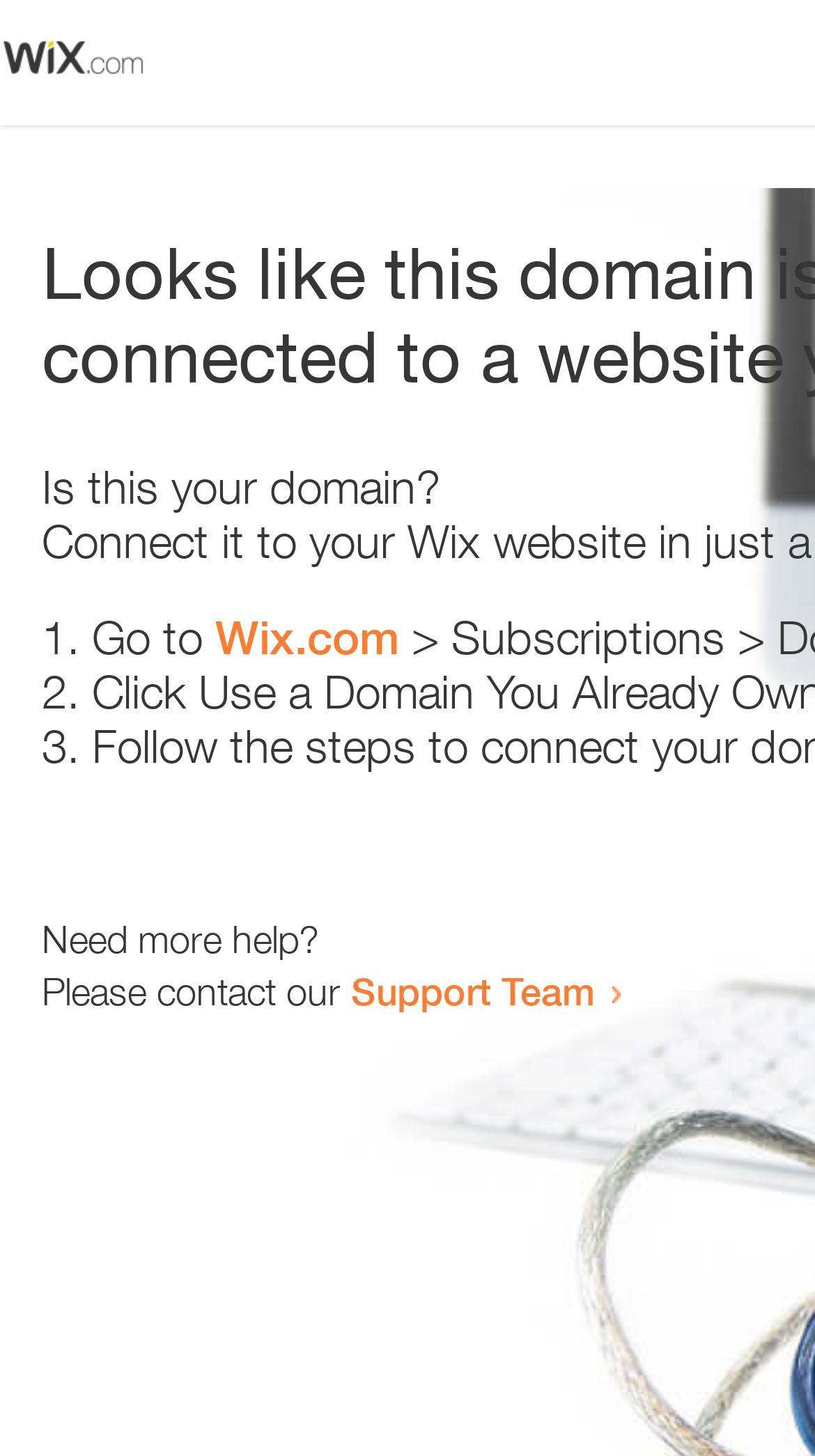What is the support team contact method?
Kindly answer the question with as much detail as you can.

The webpage contains a link 'Support Team' which suggests that the support team can be contacted by clicking on this link. This implies that the contact method is through a link.